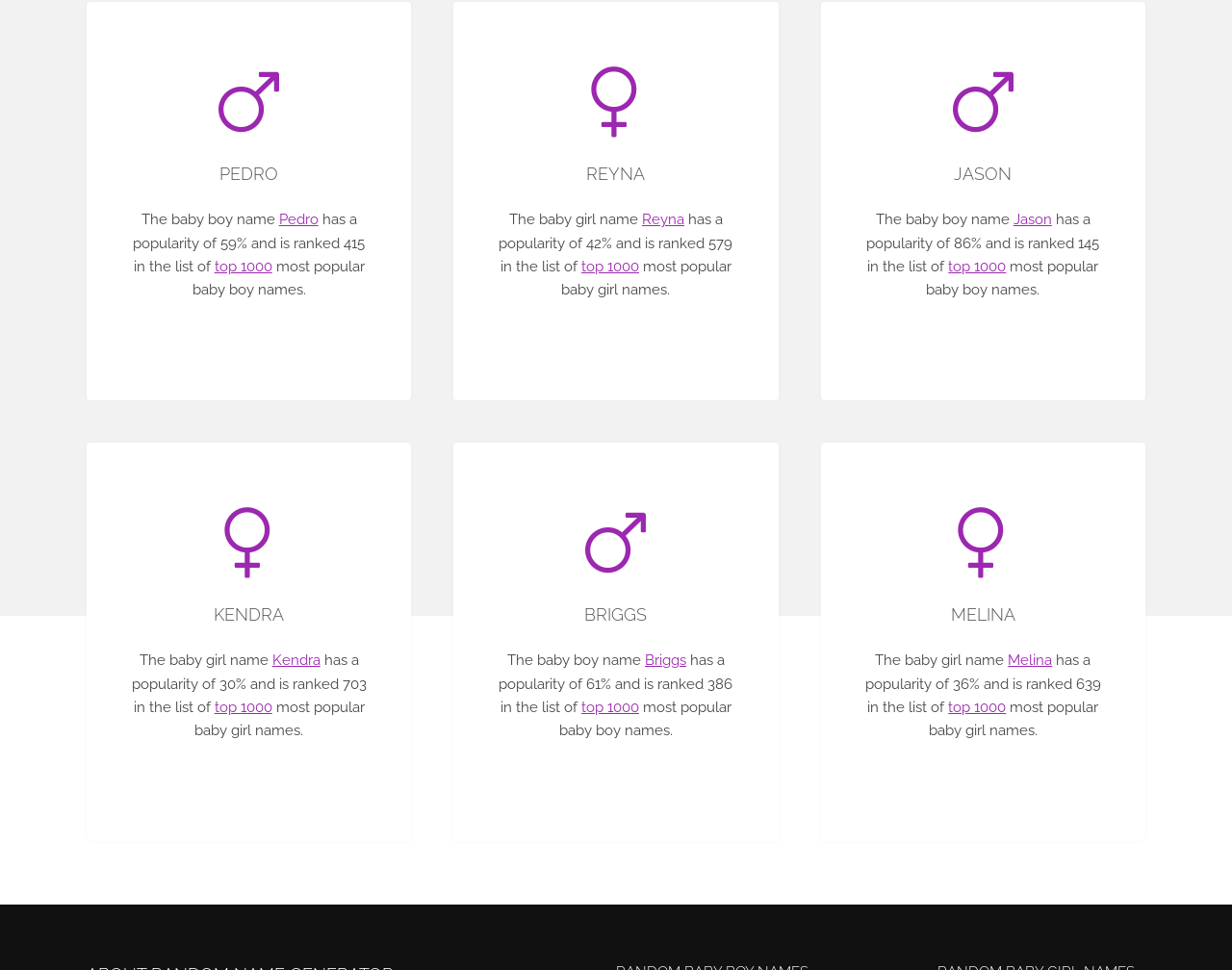Please provide the bounding box coordinates in the format (top-left x, top-left y, bottom-right x, bottom-right y). Remember, all values are floating point numbers between 0 and 1. What is the bounding box coordinate of the region described as: Pedro

[0.226, 0.218, 0.258, 0.235]